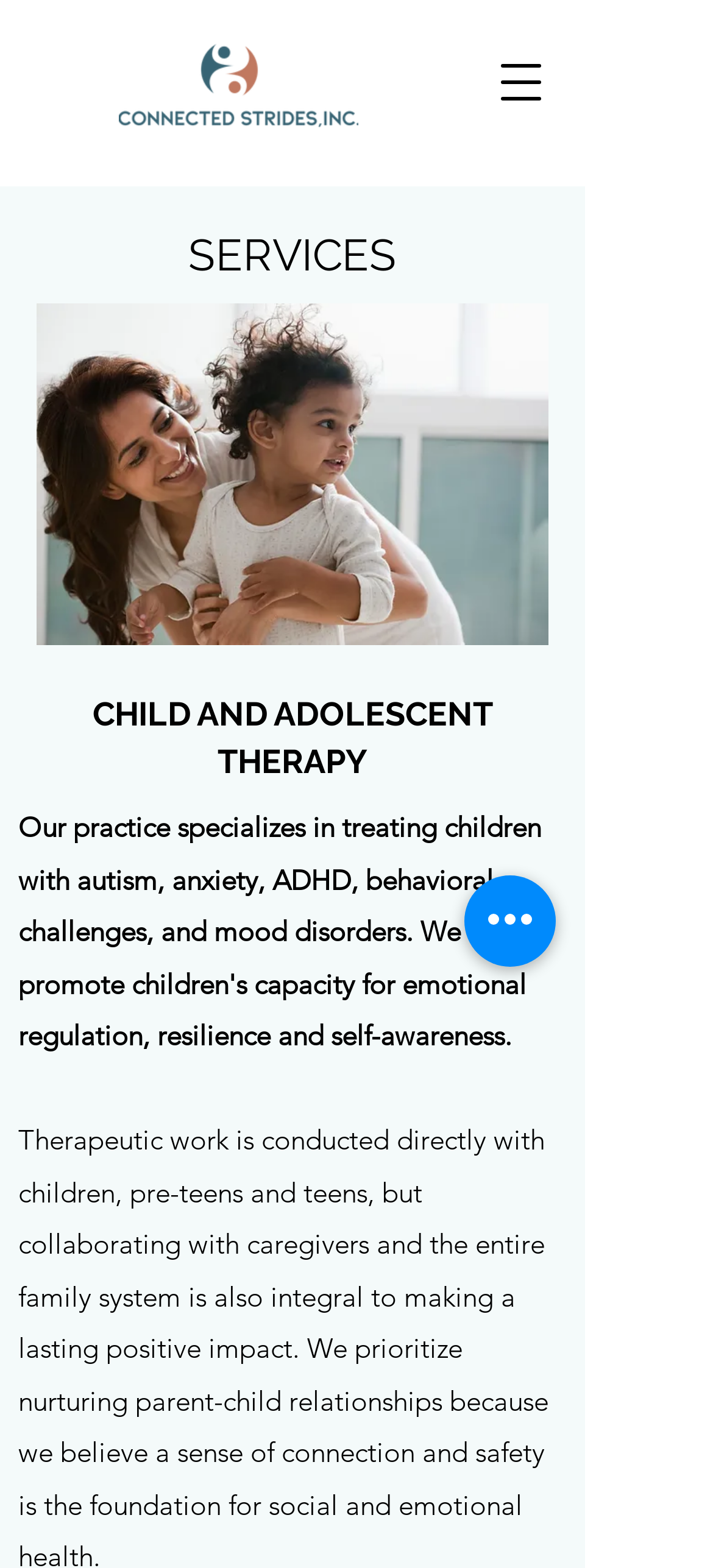Give a detailed explanation of the elements present on the webpage.

The webpage is about the services offered by Connected Strides. At the top right corner, there is a button to open the navigation menu. Below it, on the left side, there is a link with an image of a logo, and next to it, a heading that reads "SERVICES" in a prominent font. 

On the left side, there is a large image of a mother and a child, taking up most of the vertical space. Above the image, there is a heading that reads "CHILD AND ADOLESCENT THERAPY". Below the image, there are two paragraphs of text that describe the therapy services. The first paragraph explains that the therapeutic work is conducted directly with children, pre-teens, and teens, but also involves collaborating with caregivers and the entire family system. The second paragraph continues to describe the approach, prioritizing nurturing.

On the right side, there is a button labeled "Quick actions" located near the bottom. The webpage is divided into sections, with the "Child and Adolescent Therapy" section taking up most of the space.